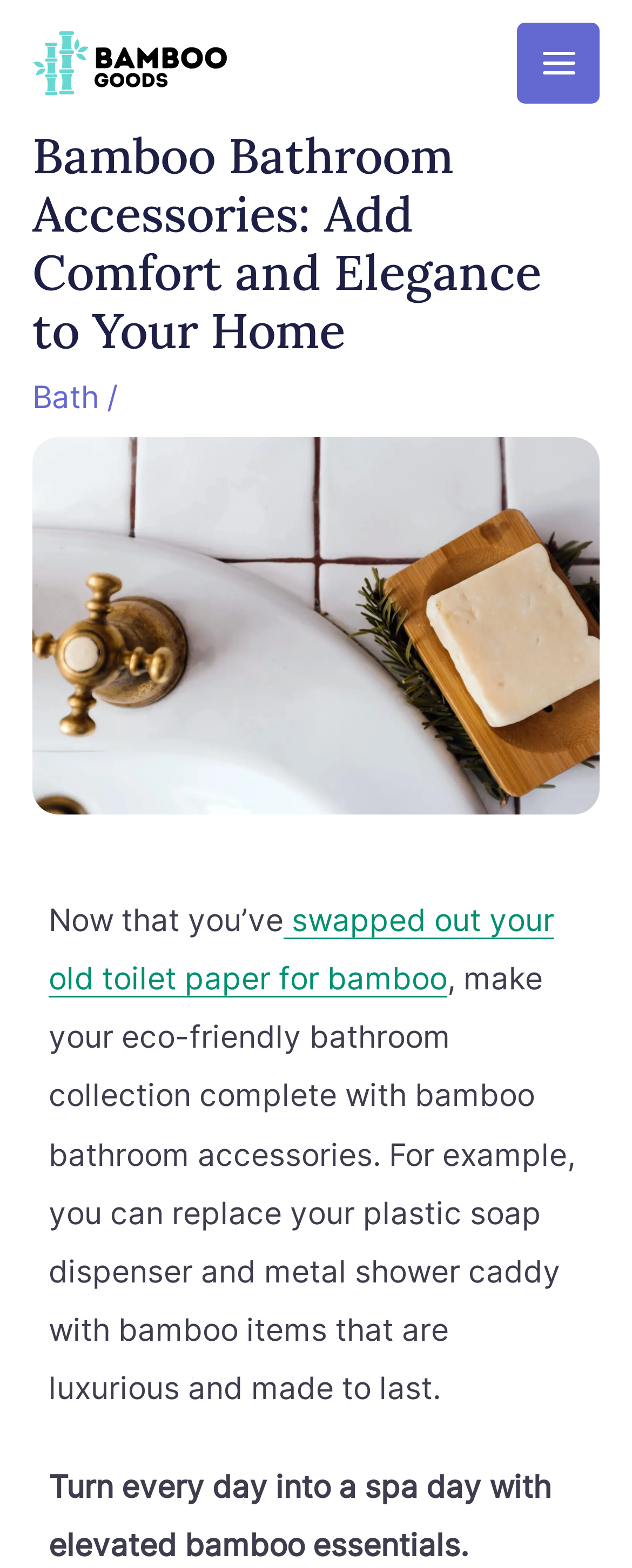What is the logo of the website?
Based on the image content, provide your answer in one word or a short phrase.

Bamboo Goods logo